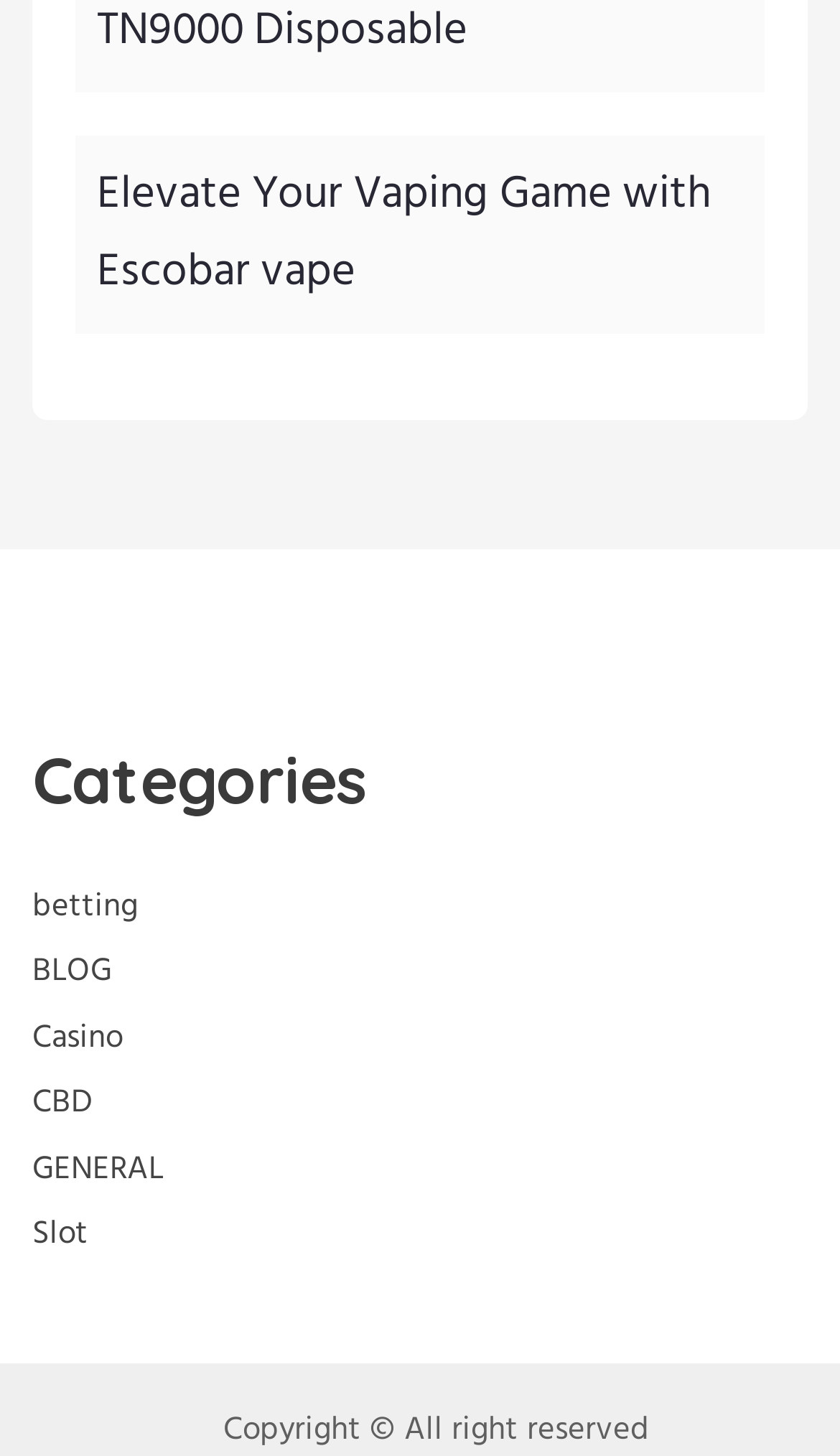How many categories are listed on the webpage?
Please answer the question with a detailed response using the information from the screenshot.

The question can be answered by counting the number of link elements under the 'Categories' heading, which are 'betting', 'BLOG', 'Casino', 'CBD', 'GENERAL', and 'Slot', totaling 6 categories.